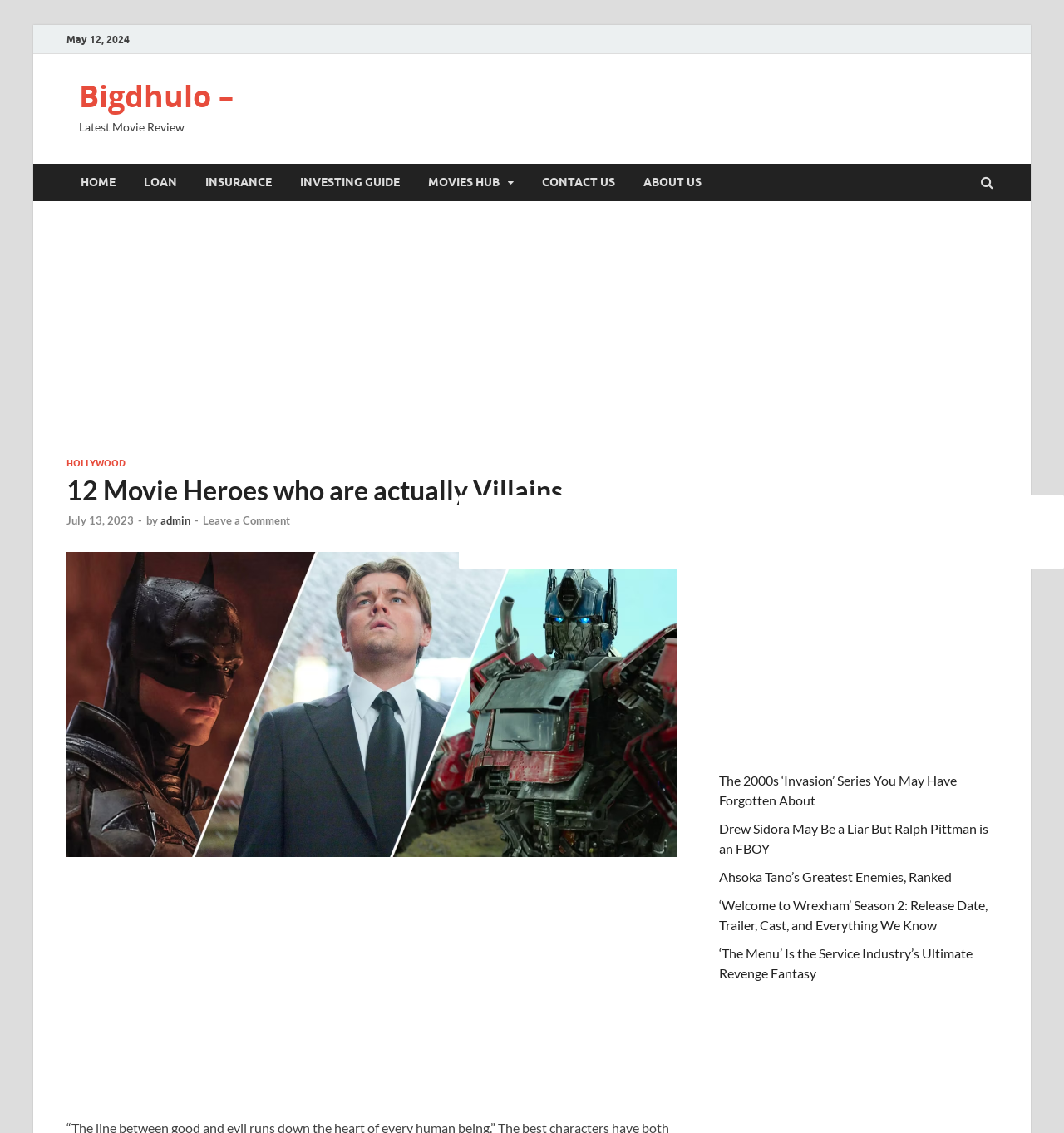Identify the bounding box coordinates of the section to be clicked to complete the task described by the following instruction: "Click on the 'HOME' link". The coordinates should be four float numbers between 0 and 1, formatted as [left, top, right, bottom].

[0.062, 0.144, 0.122, 0.177]